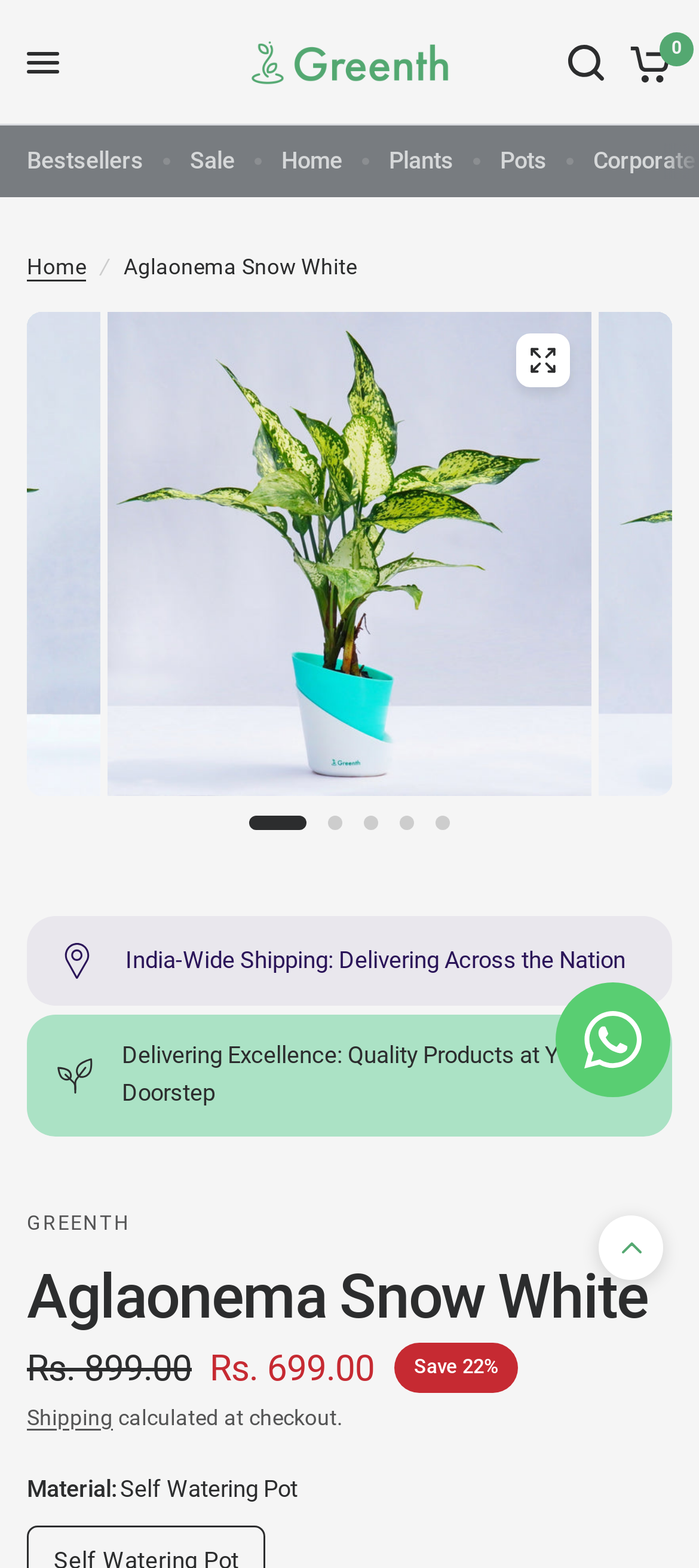Identify the bounding box coordinates of the region that should be clicked to execute the following instruction: "Search for something".

[0.795, 0.0, 0.882, 0.08]